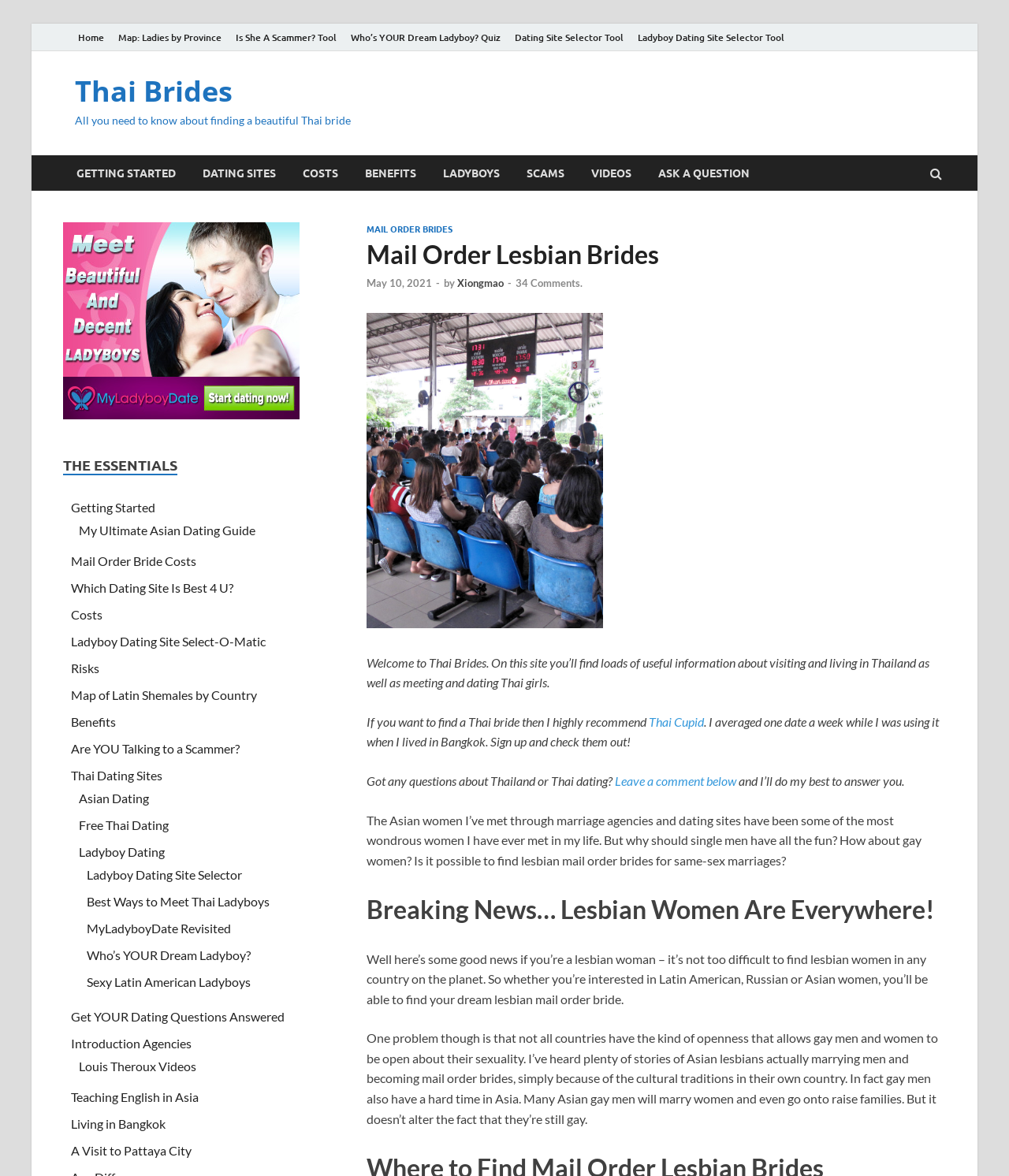What is the focus of the 'Ladyboy Dating Site Selector Tool' link?
Provide a one-word or short-phrase answer based on the image.

Ladyboy dating